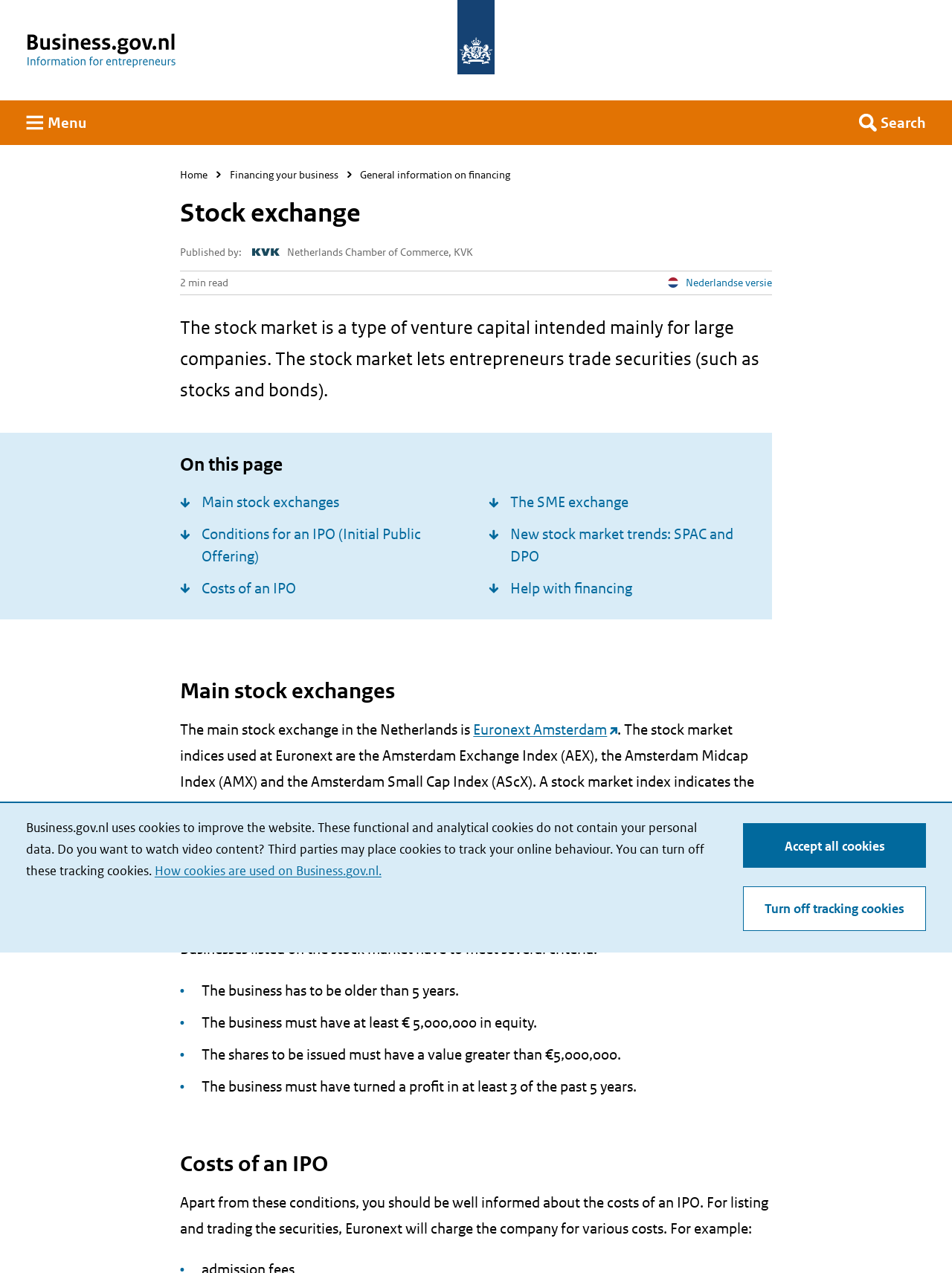Find the bounding box coordinates corresponding to the UI element with the description: "Financing your business". The coordinates should be formatted as [left, top, right, bottom], with values as floats between 0 and 1.

[0.241, 0.134, 0.355, 0.14]